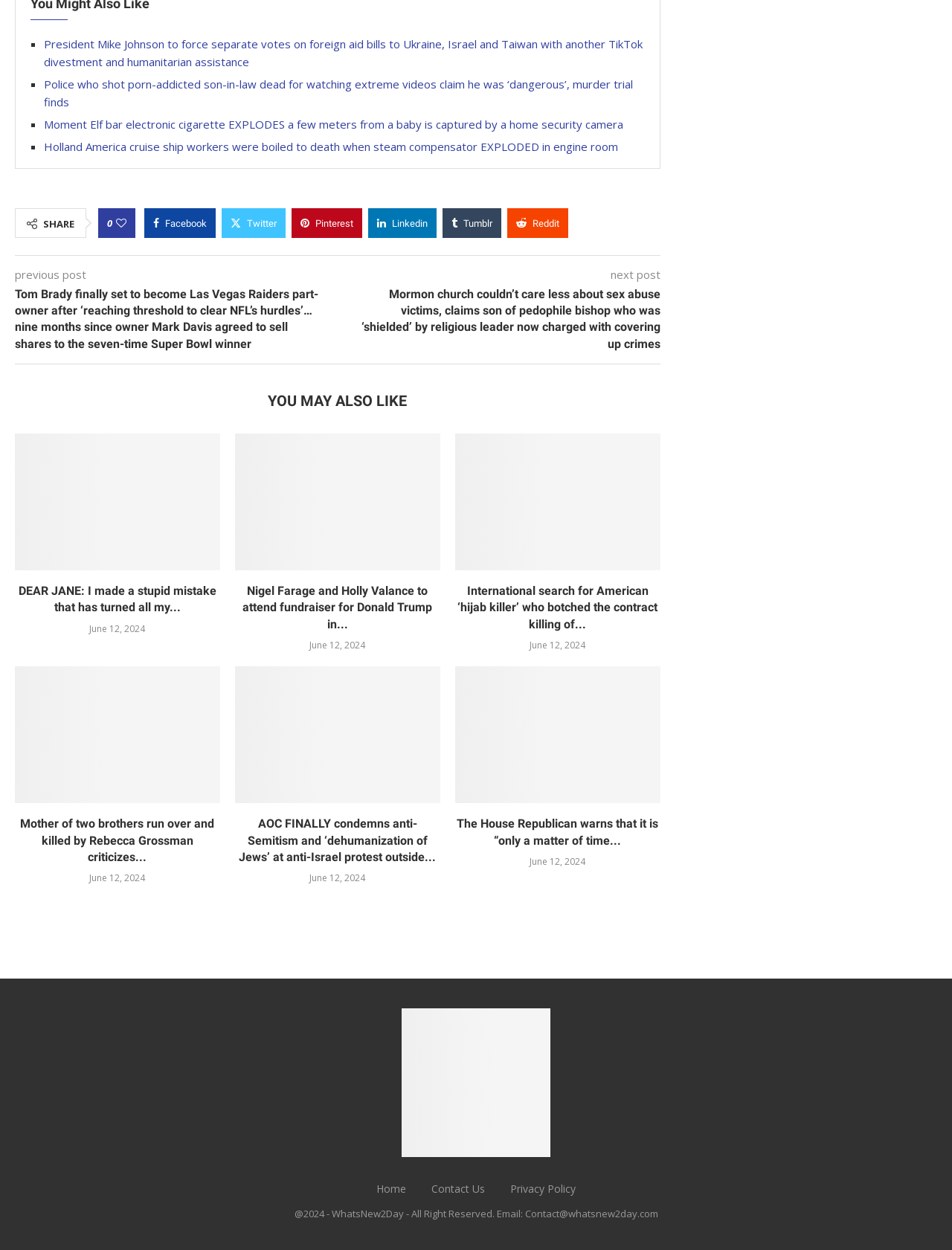What is the date of the articles?
Refer to the image and provide a one-word or short phrase answer.

June 12, 2024